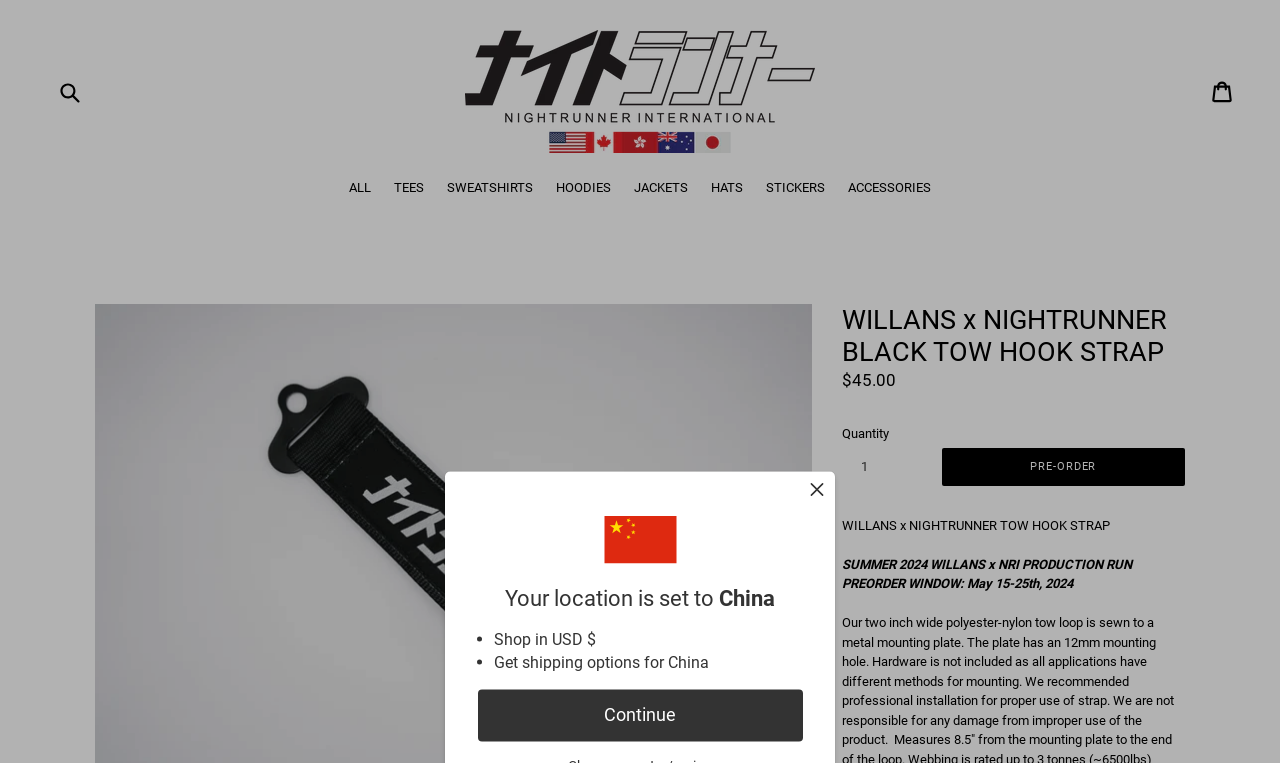What is the preorder window for this product?
Look at the image and respond with a one-word or short phrase answer.

May 15-25th, 2024